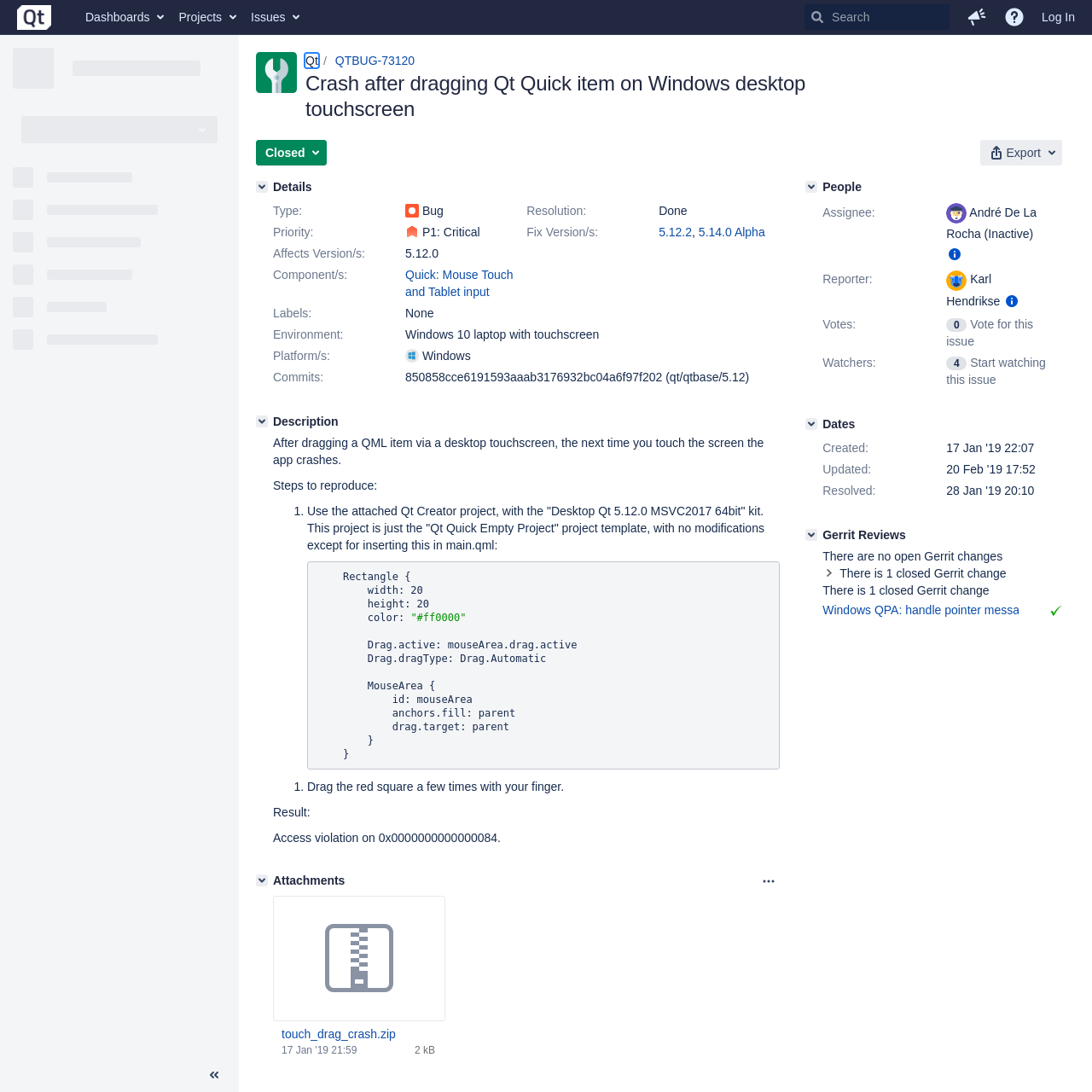Can you identify the bounding box coordinates of the clickable region needed to carry out this instruction: 'Go to home page'? The coordinates should be four float numbers within the range of 0 to 1, stated as [left, top, right, bottom].

[0.008, 0.0, 0.055, 0.031]